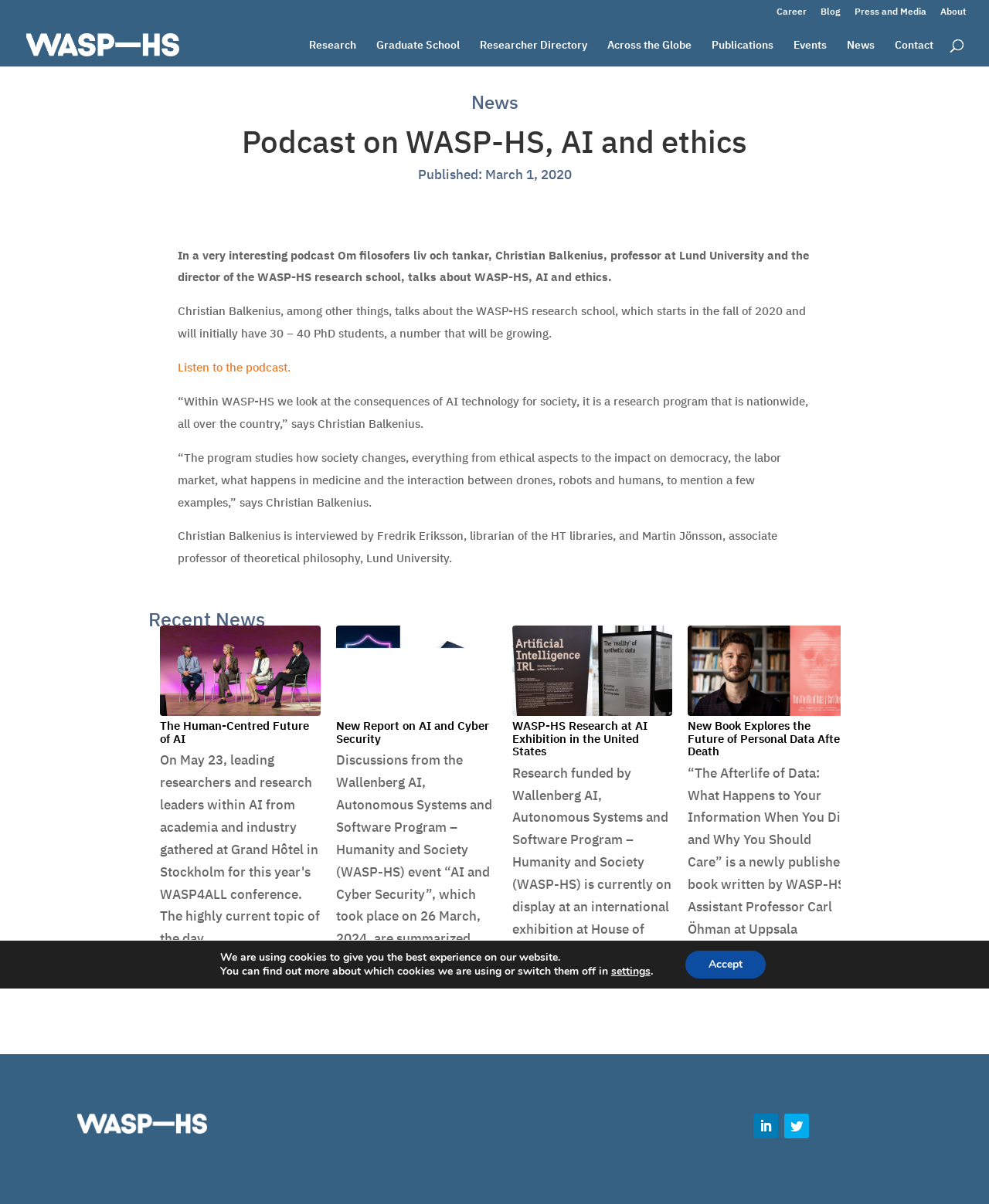Can you find the bounding box coordinates for the UI element given this description: "Press and Media"? Provide the coordinates as four float numbers between 0 and 1: [left, top, right, bottom].

[0.864, 0.006, 0.937, 0.019]